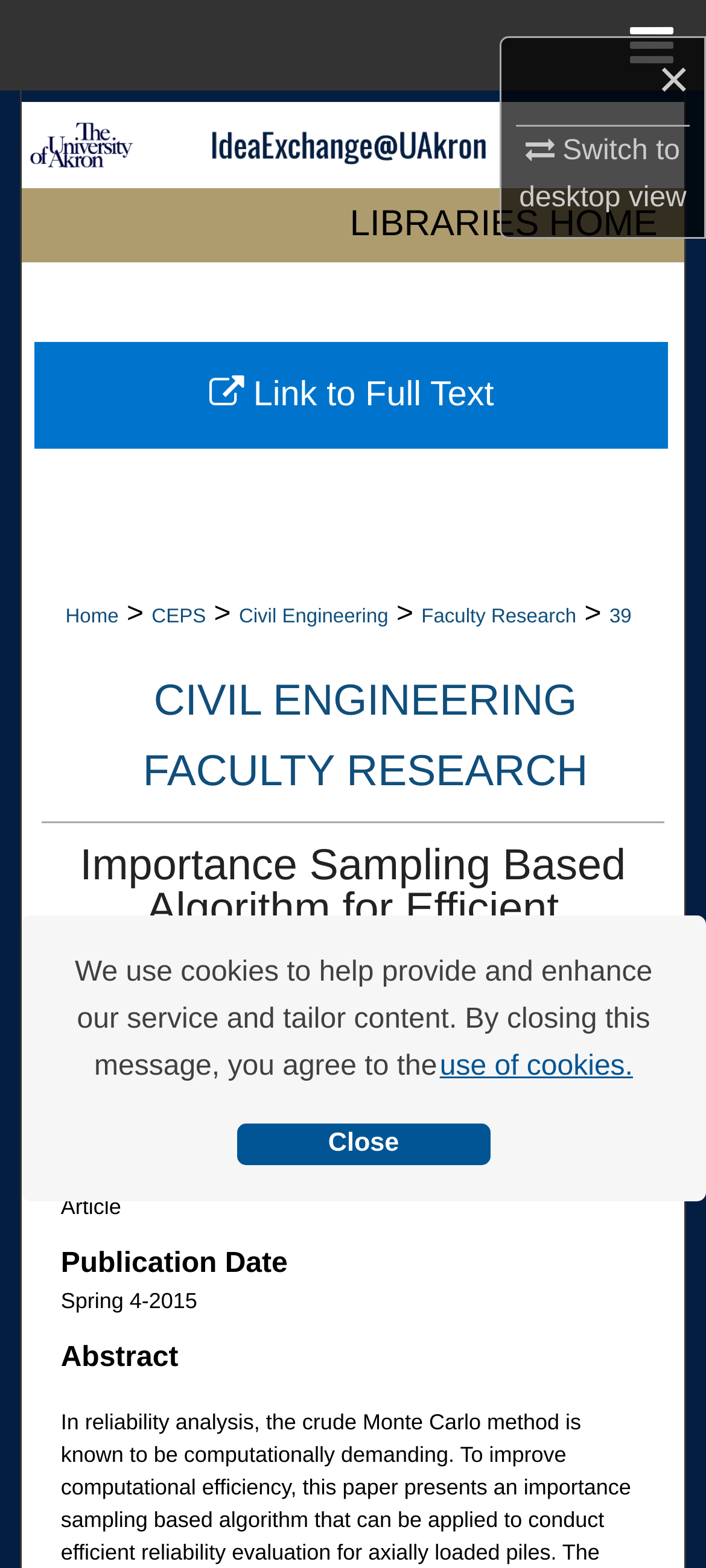Specify the bounding box coordinates of the element's area that should be clicked to execute the given instruction: "go to home page". The coordinates should be four float numbers between 0 and 1, i.e., [left, top, right, bottom].

[0.0, 0.0, 1.0, 0.058]